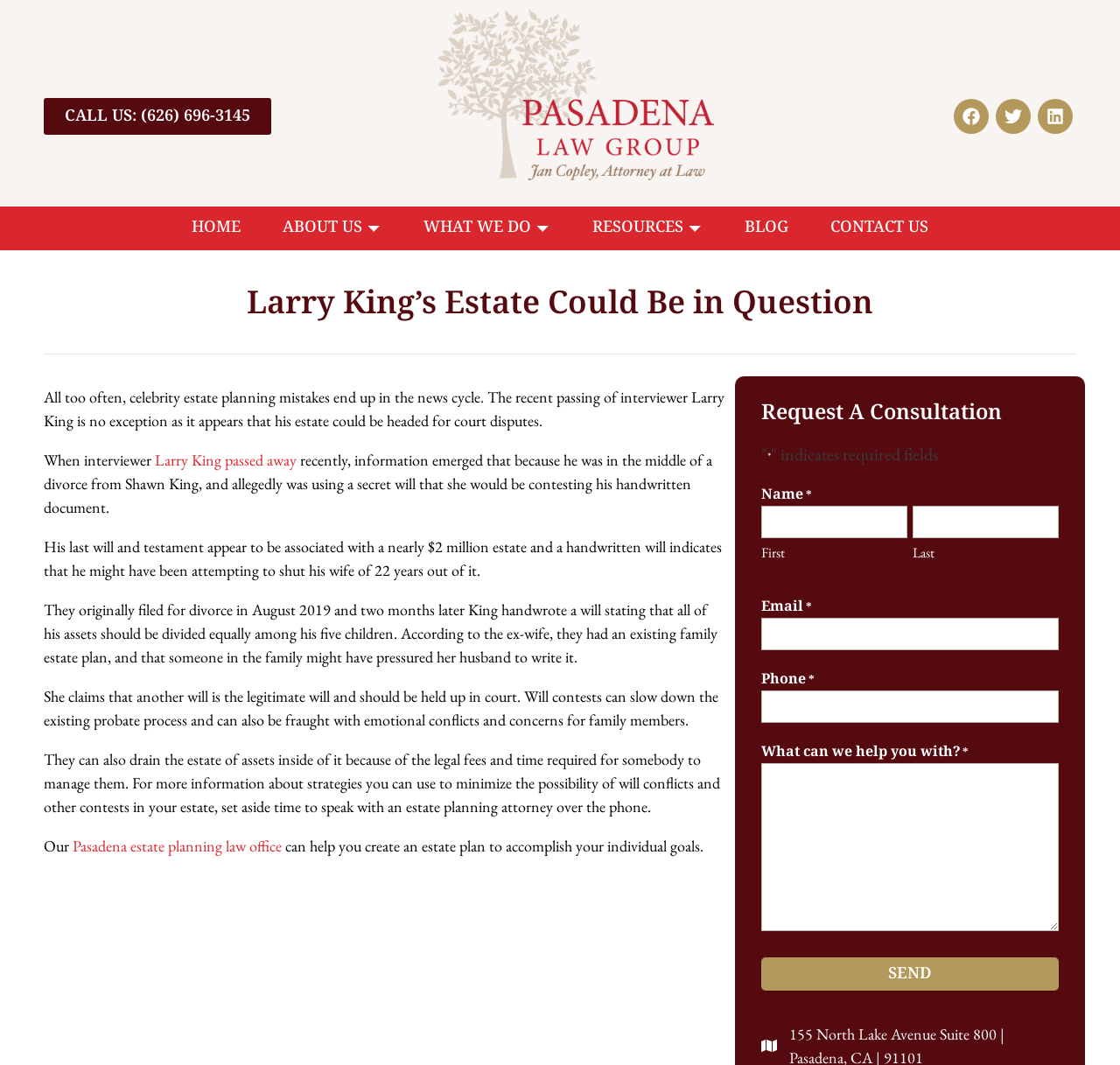Based on the image, give a detailed response to the question: What is the topic of the article?

I read the heading and the text of the article and determined that it is about Larry King's estate and the potential disputes that may arise.